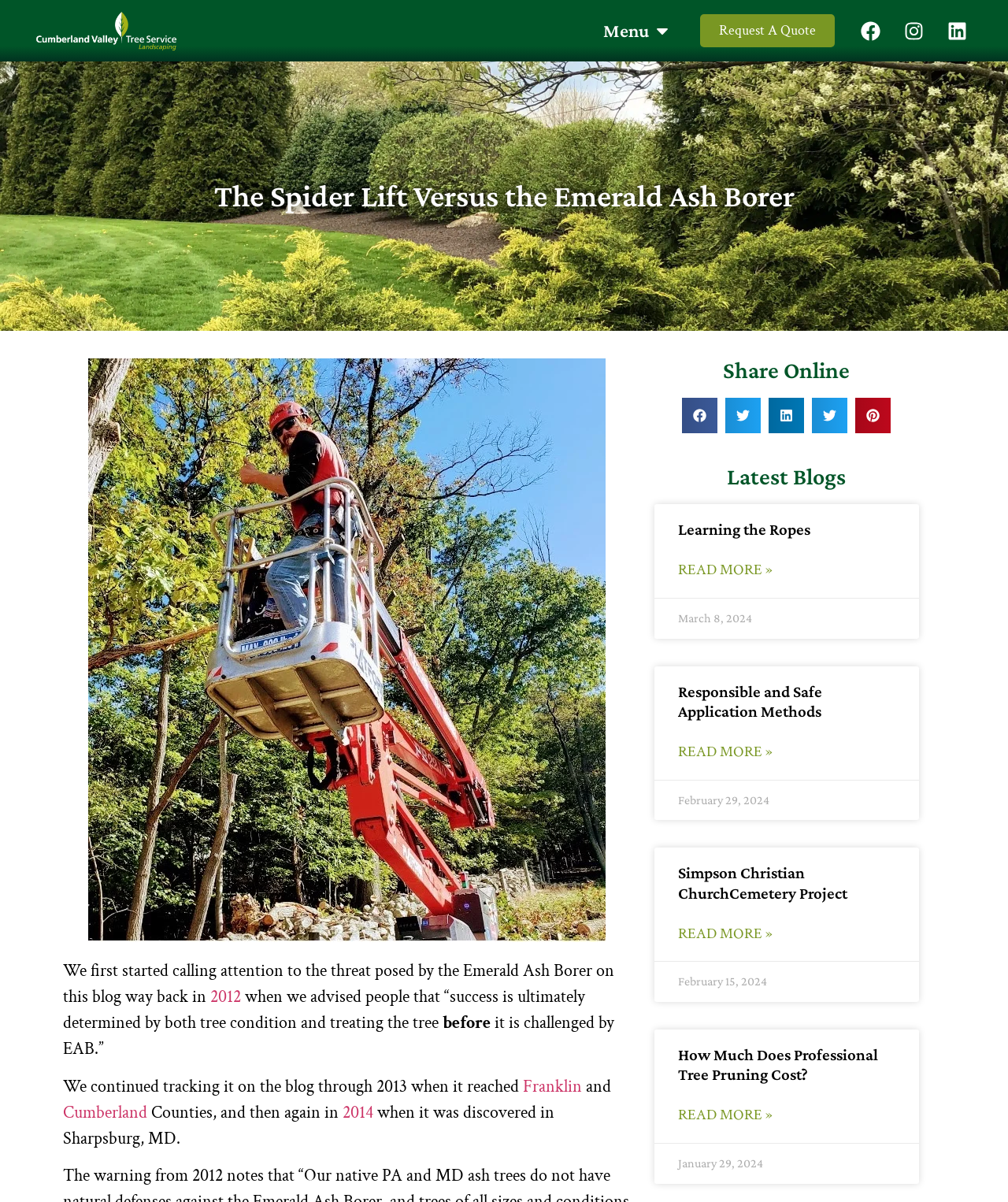Please indicate the bounding box coordinates of the element's region to be clicked to achieve the instruction: "Click the 'Request A Quote' link". Provide the coordinates as four float numbers between 0 and 1, i.e., [left, top, right, bottom].

[0.695, 0.012, 0.828, 0.039]